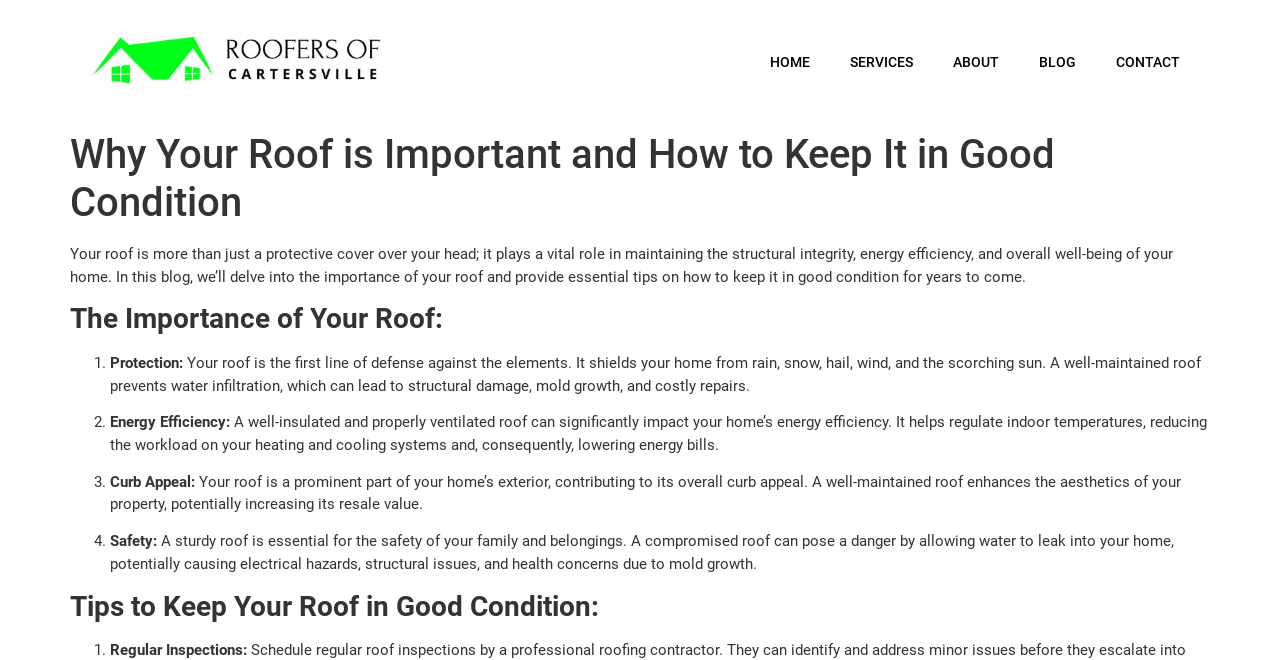Provide your answer in one word or a succinct phrase for the question: 
What is the importance of a roof?

Protection, energy efficiency, curb appeal, safety